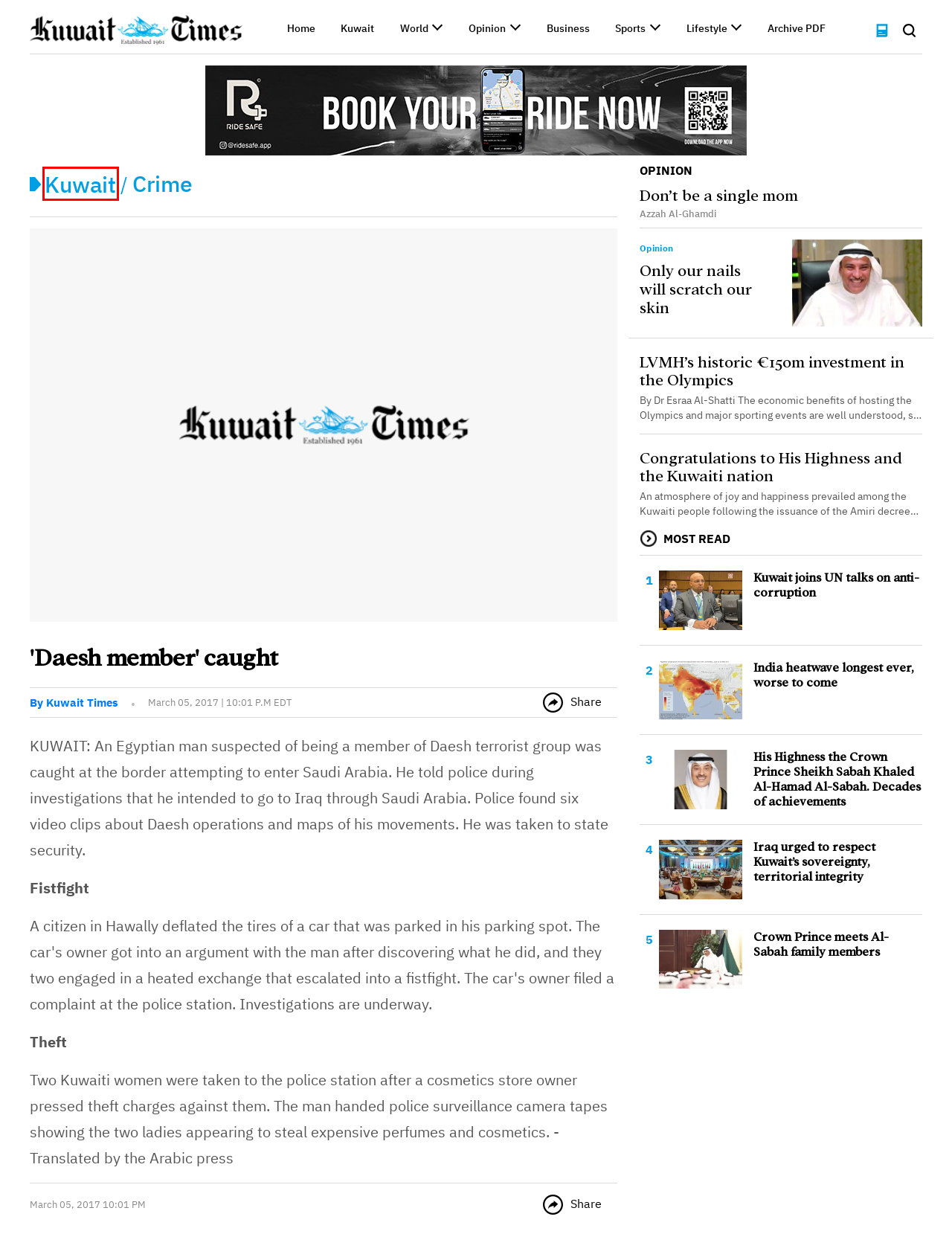Look at the screenshot of a webpage, where a red bounding box highlights an element. Select the best description that matches the new webpage after clicking the highlighted element. Here are the candidates:
A. Cricket | kuwaittimes
B. Shooting | kuwaittimes
C. kuwait | kuwaittimes
D. Food | kuwaittimes
E. Sports | kuwaittimes
F. Africa | kuwaittimes
G. Tennis | kuwaittimes
H. opinion | kuwaittimes

C